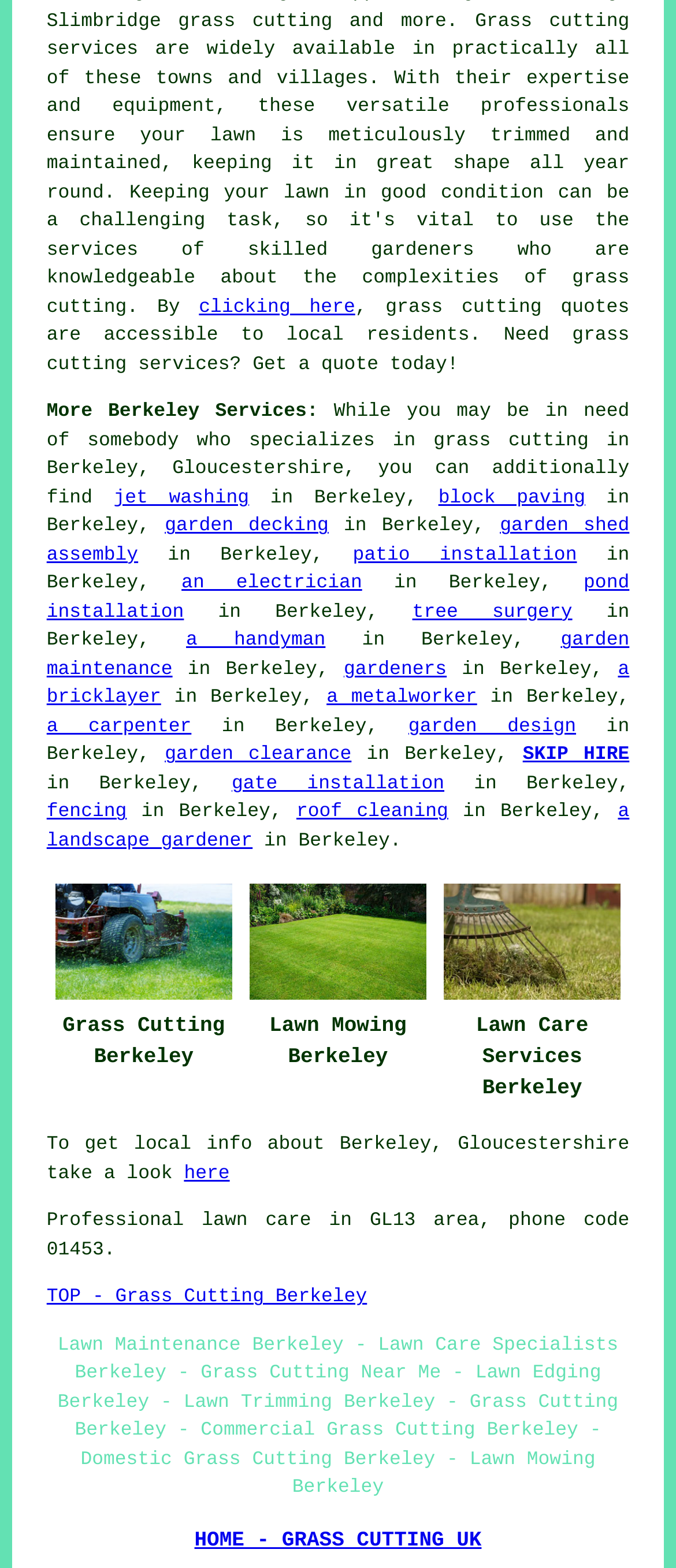Answer this question in one word or a short phrase: What other services are mentioned on the webpage?

Multiple services